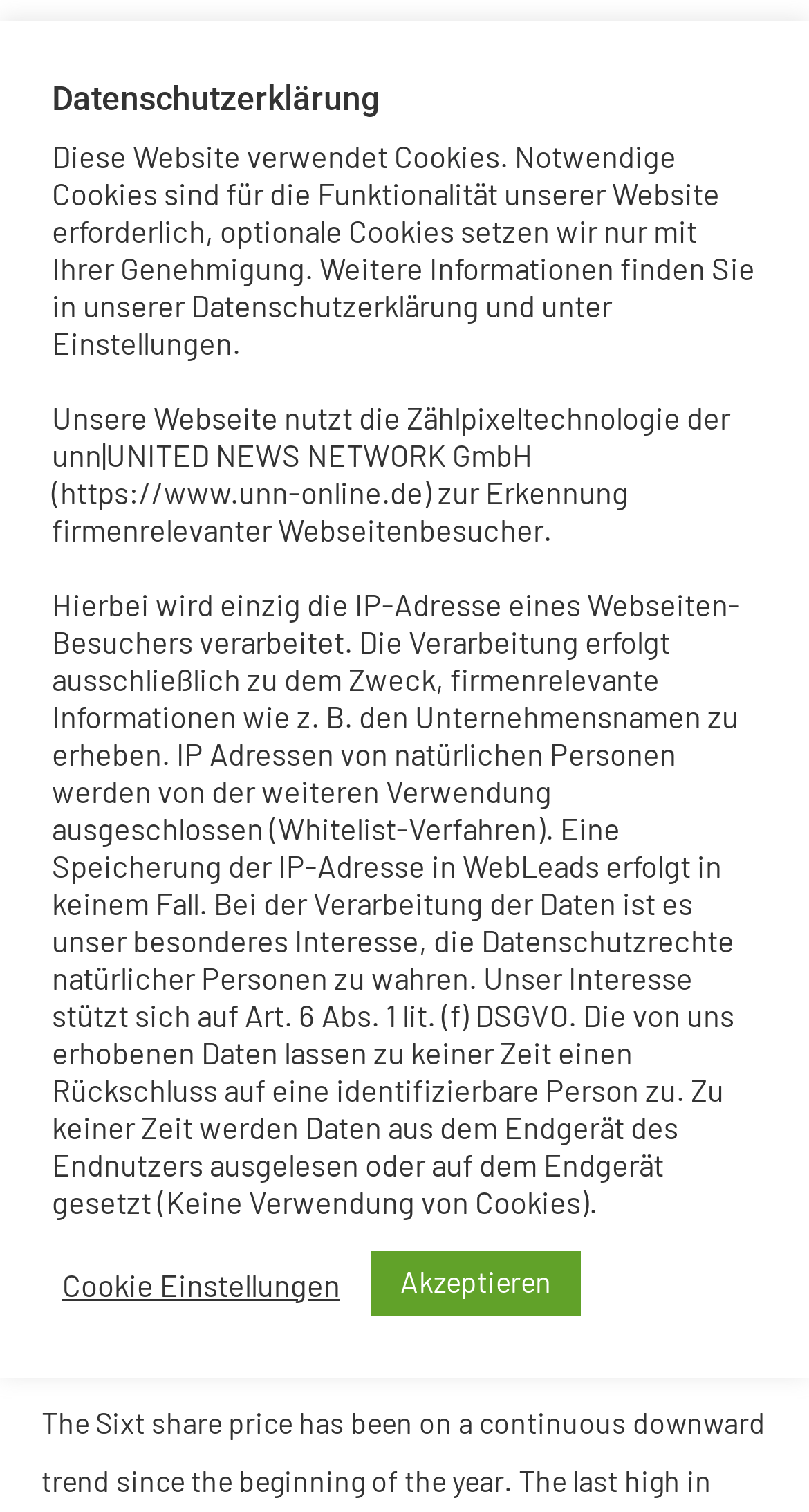Can you find the bounding box coordinates for the element that needs to be clicked to execute this instruction: "Search for something"? The coordinates should be given as four float numbers between 0 and 1, i.e., [left, top, right, bottom].

[0.754, 0.03, 0.795, 0.052]